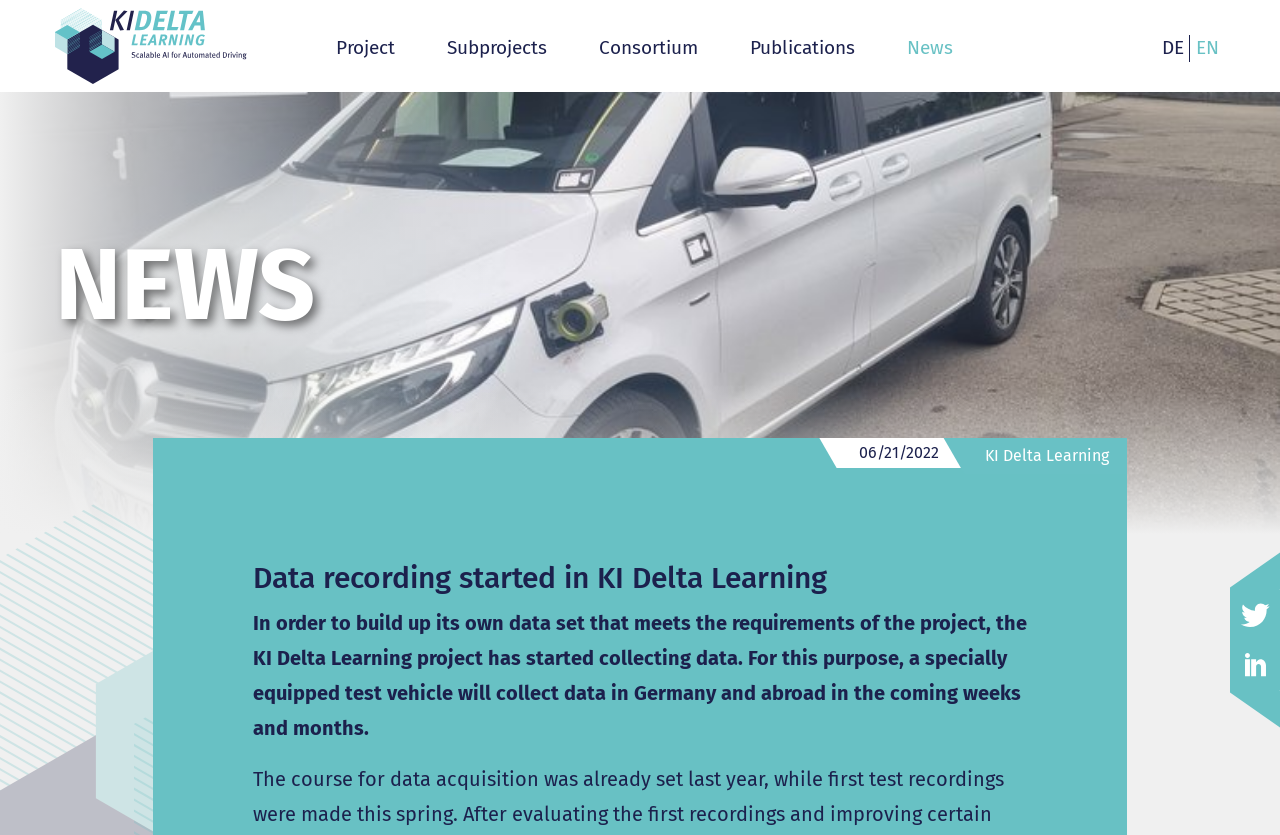Provide the bounding box coordinates of the HTML element described by the text: "News". The coordinates should be in the format [left, top, right, bottom] with values between 0 and 1.

[0.688, 0.03, 0.764, 0.085]